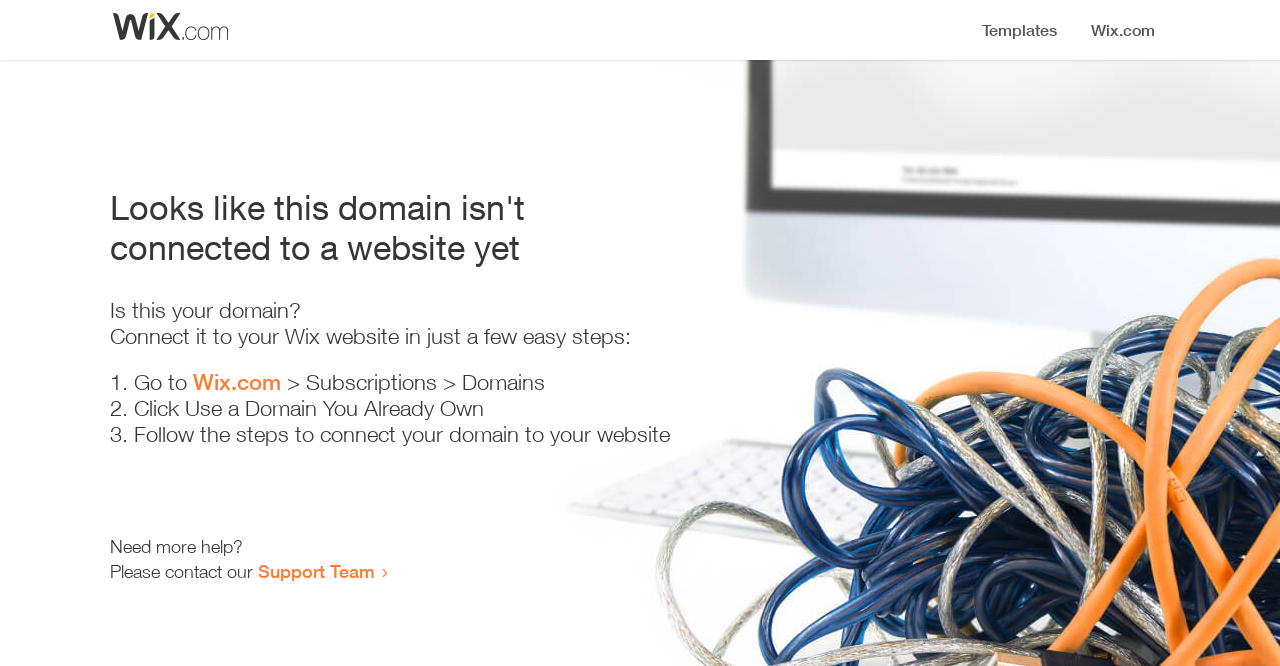Give a concise answer of one word or phrase to the question: 
What do I need to do to connect my domain?

Follow the steps